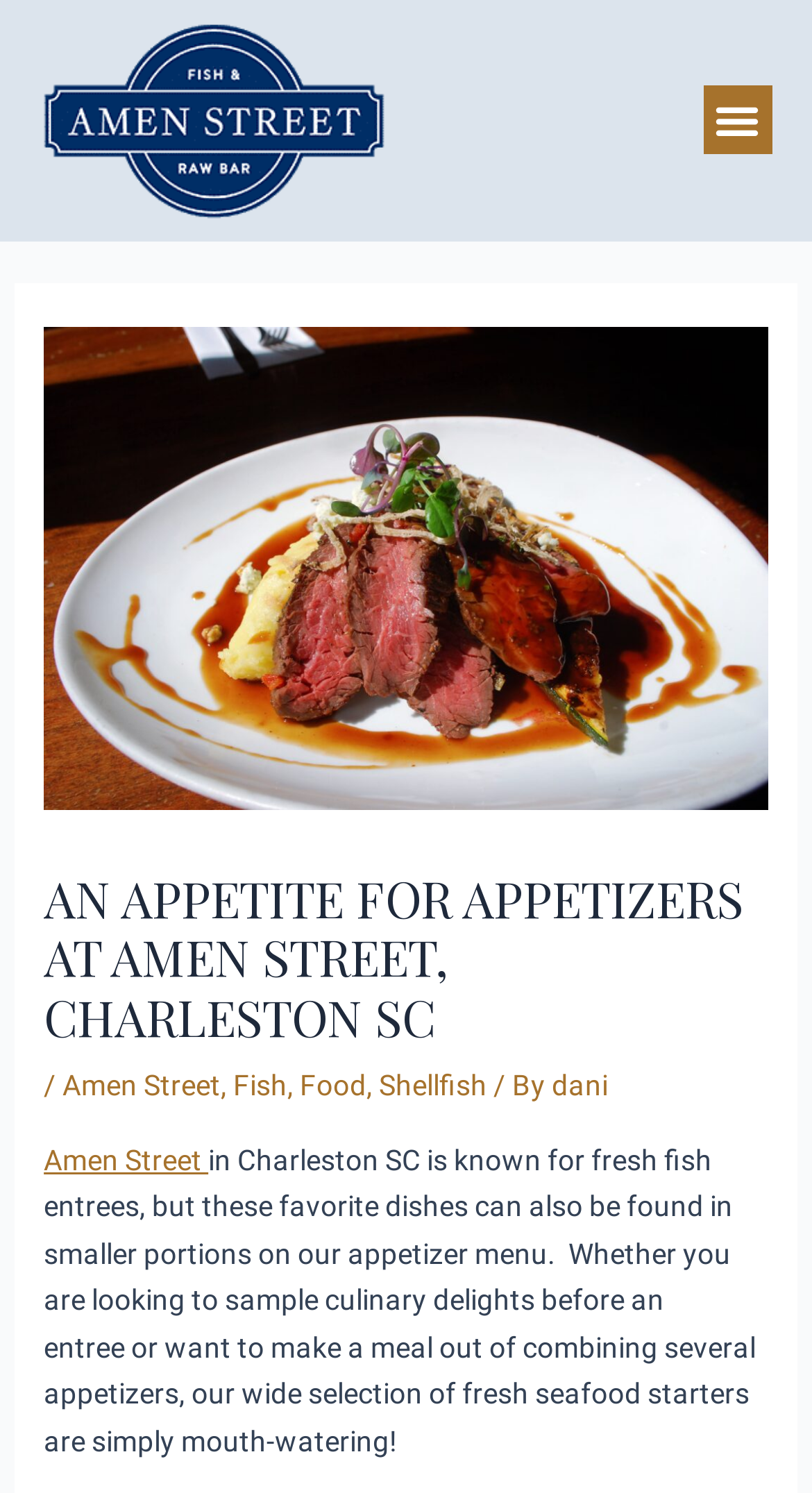Construct a comprehensive description capturing every detail on the webpage.

The webpage is about Amen Street, a restaurant in Downtown Charleston, SC, and its appetizer menu. At the top left, there is a link. On the top right, there is a button labeled "Menu Toggle". Below the button, there is a header section that spans almost the entire width of the page. 

In the header section, there is a large heading that reads "AN APPETITE FOR APPETIZERS AT AMEN STREET, CHARLESTON SC". Below the heading, there is a line of links and text, including "Amen Street", "Fish", "Food", "Shellfish", and a name "dani", separated by slashes and commas. 

Further down, there is another link to "Amen Street" and a paragraph of text that describes the restaurant's appetizer menu, mentioning fresh fish entrees and seafood starters. The text occupies most of the page's width and is located near the bottom of the page.